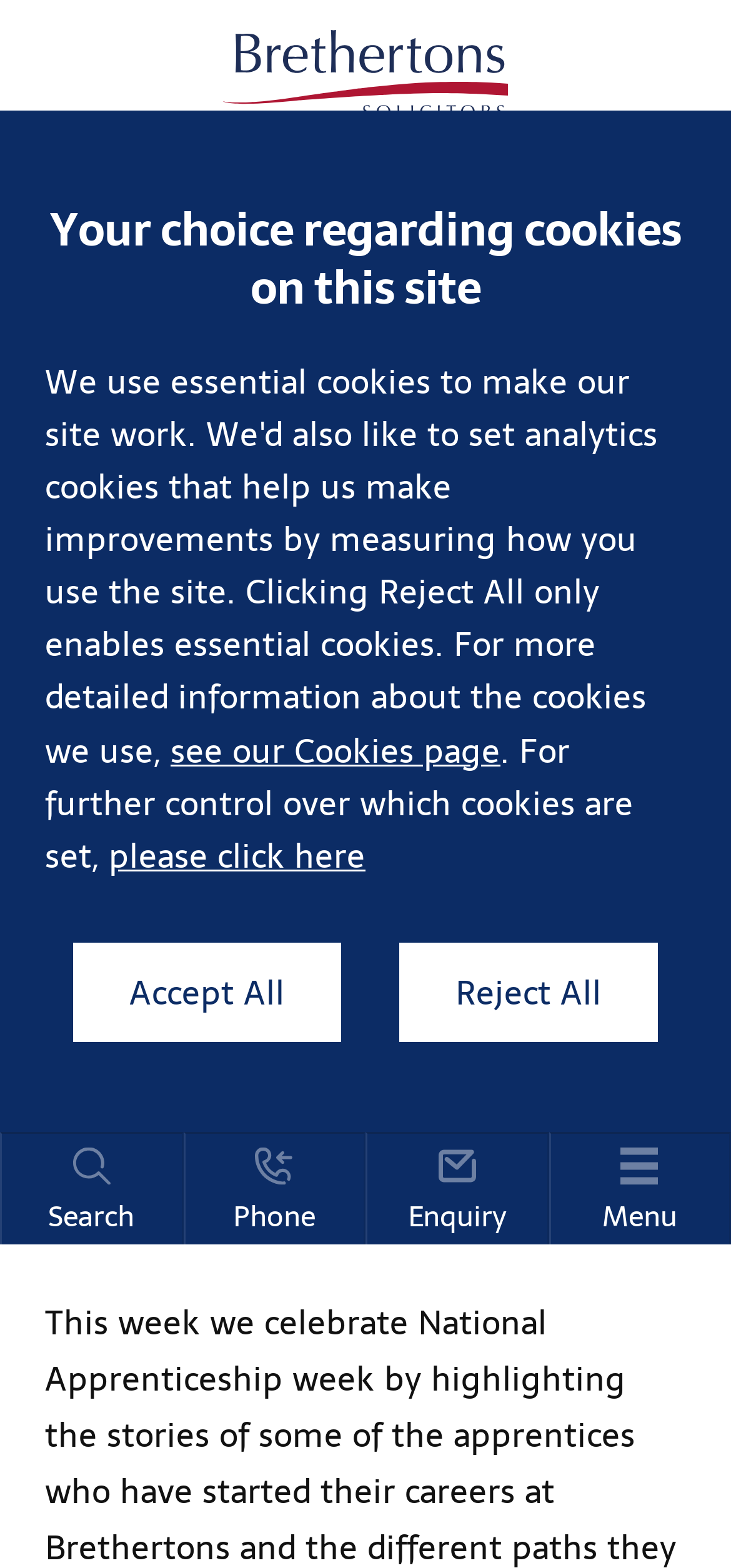Locate the bounding box coordinates of the element's region that should be clicked to carry out the following instruction: "Go to the HOME page". The coordinates need to be four float numbers between 0 and 1, i.e., [left, top, right, bottom].

[0.062, 0.471, 0.172, 0.496]